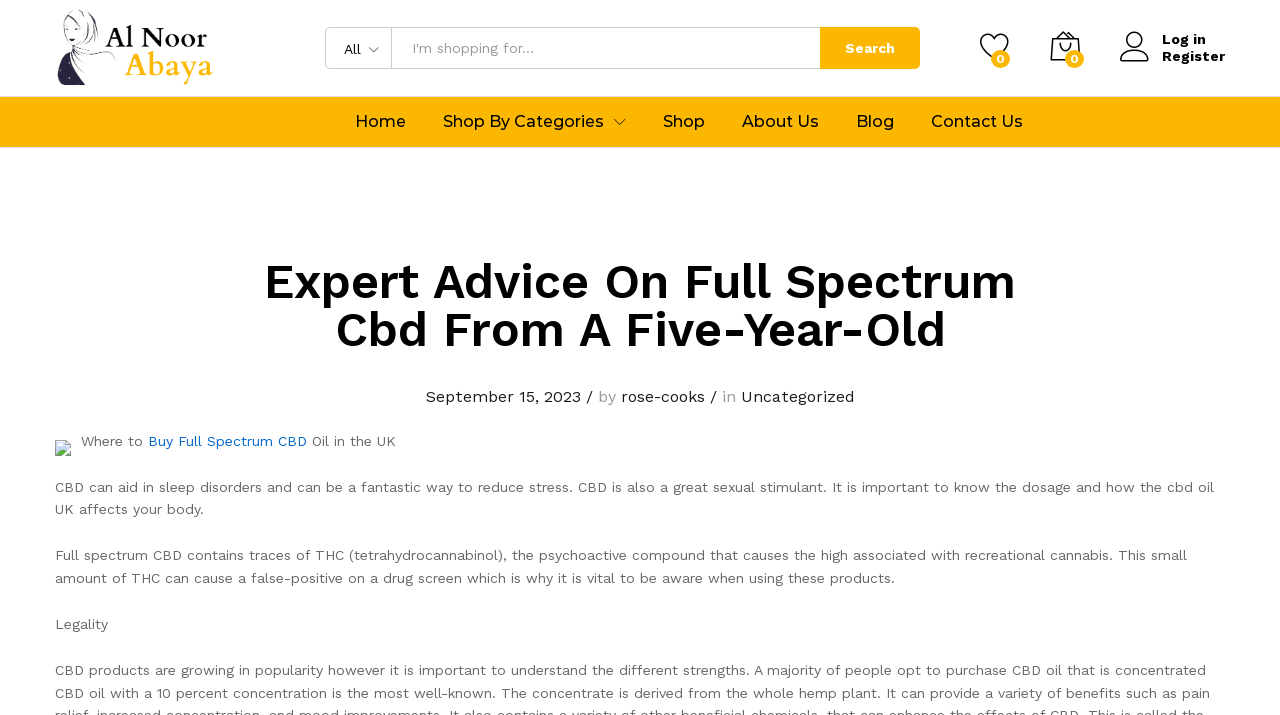Please specify the bounding box coordinates of the region to click in order to perform the following instruction: "Search for products".

[0.306, 0.038, 0.641, 0.097]